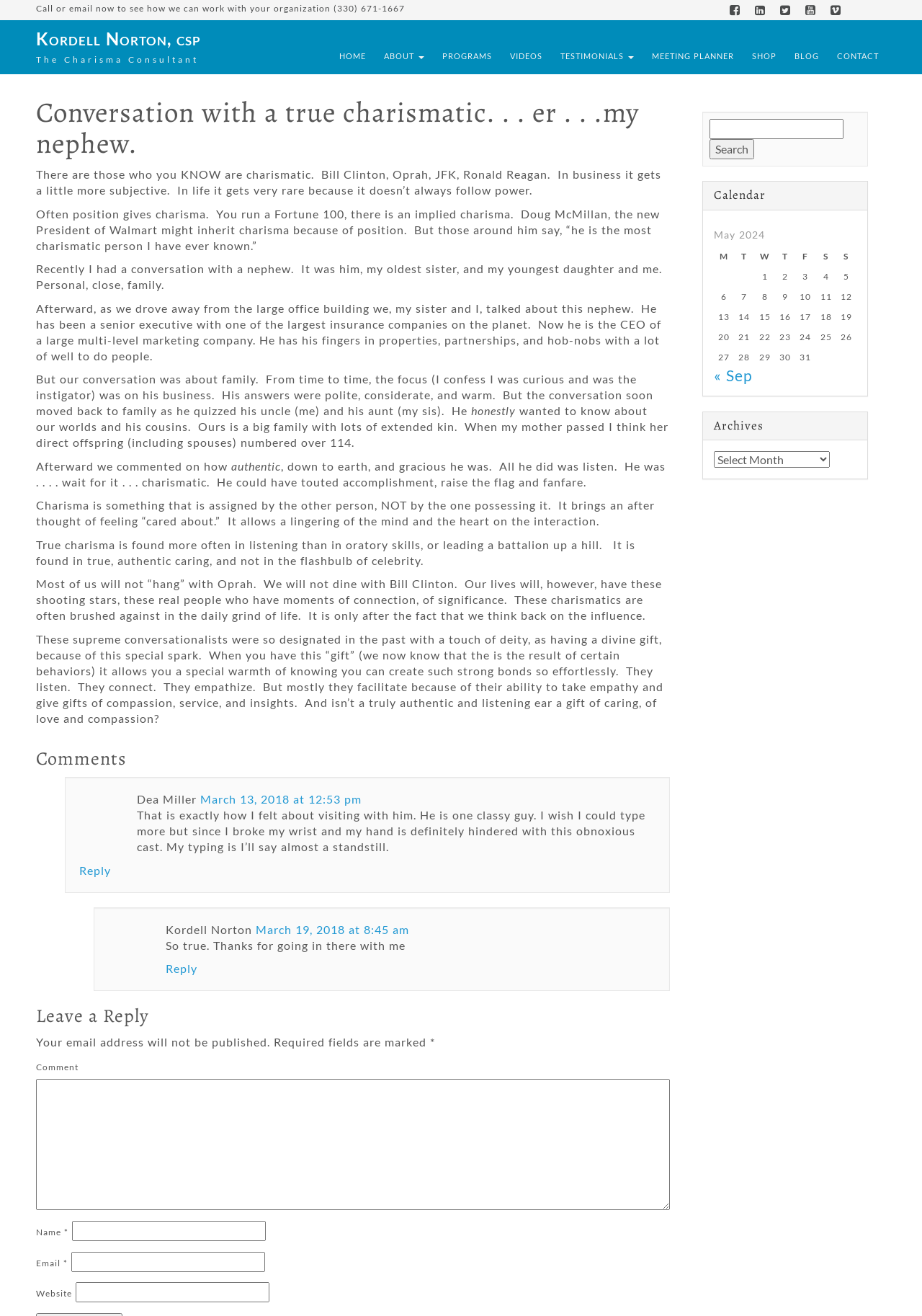Locate the bounding box coordinates of the element I should click to achieve the following instruction: "Call the phone number".

[0.039, 0.002, 0.439, 0.01]